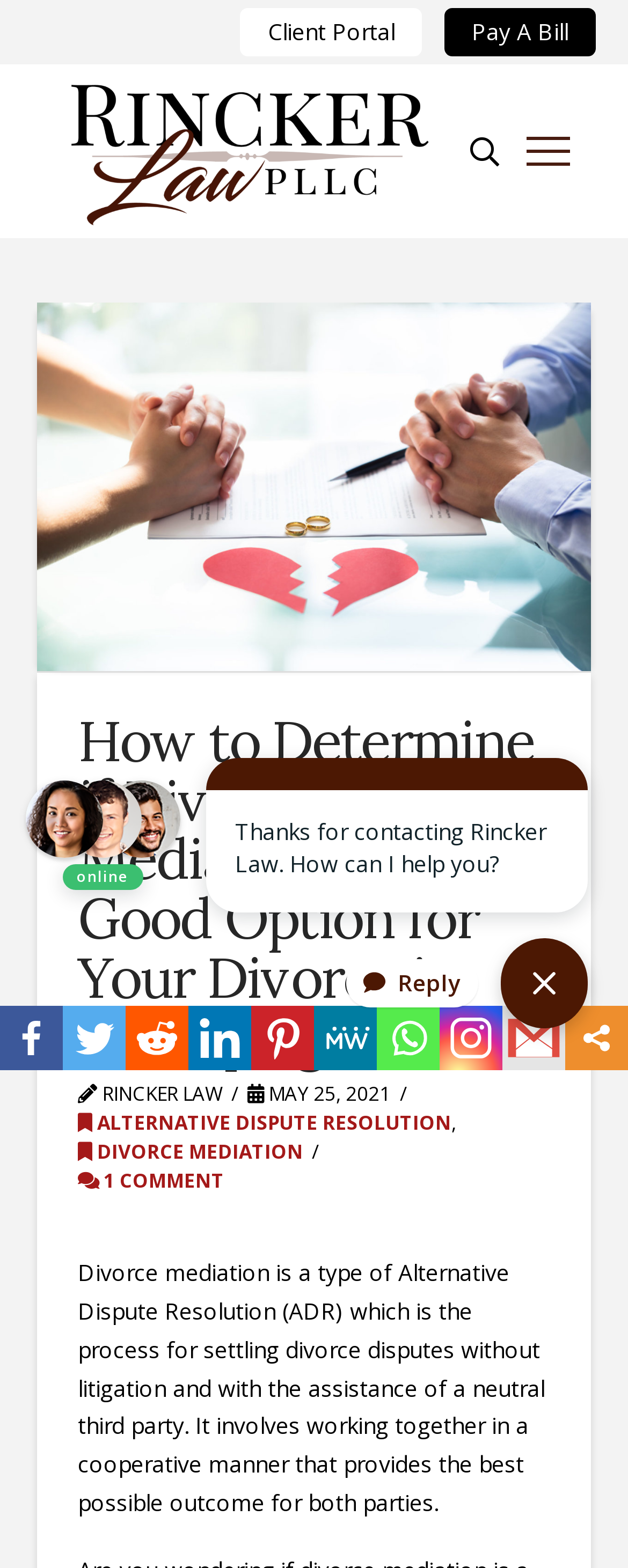Identify the bounding box coordinates for the region of the element that should be clicked to carry out the instruction: "Click the Reply button". The bounding box coordinates should be four float numbers between 0 and 1, i.e., [left, top, right, bottom].

[0.55, 0.611, 0.762, 0.643]